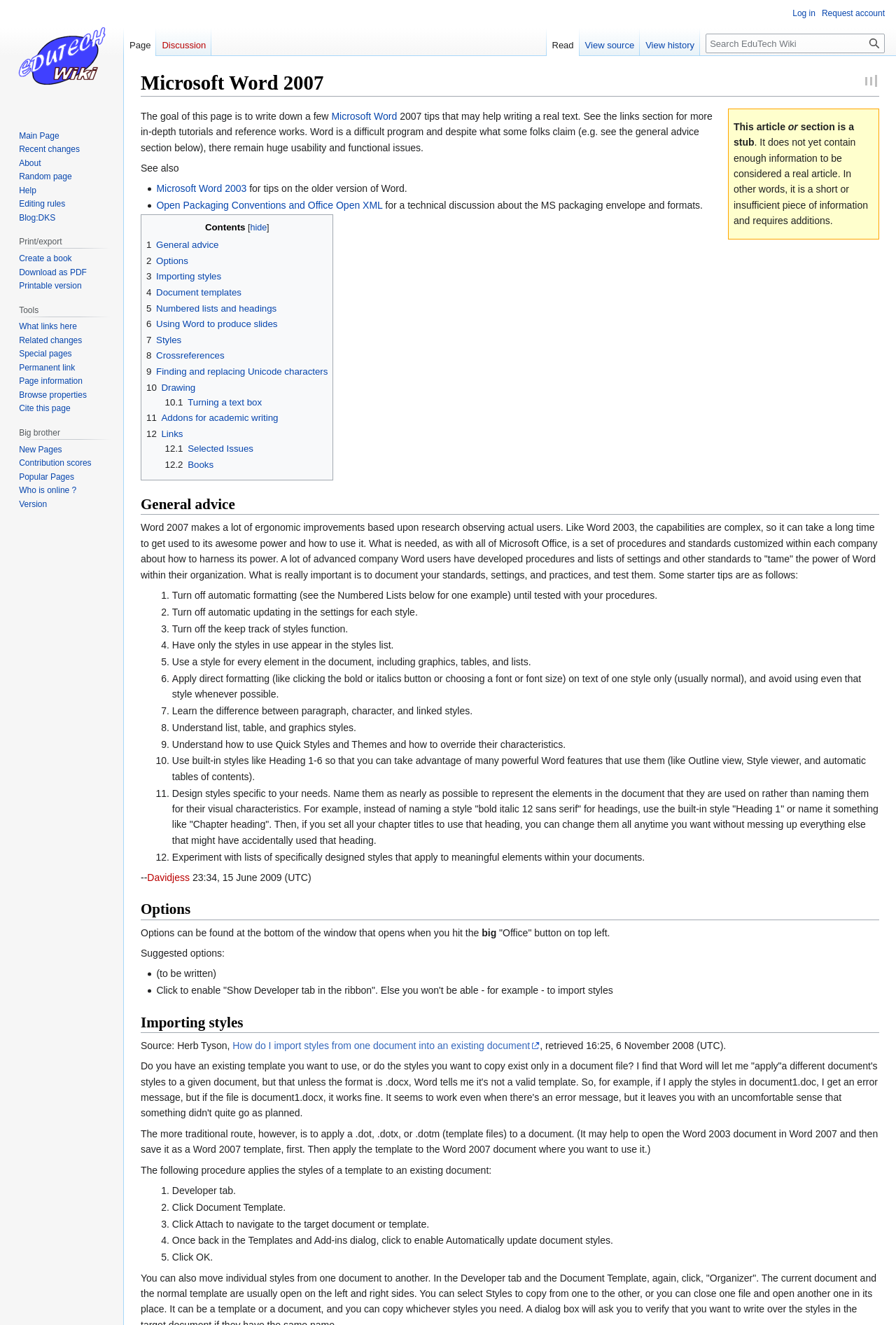Give a one-word or phrase response to the following question: What is the name of the user who contributed to the webpage?

Davidjess